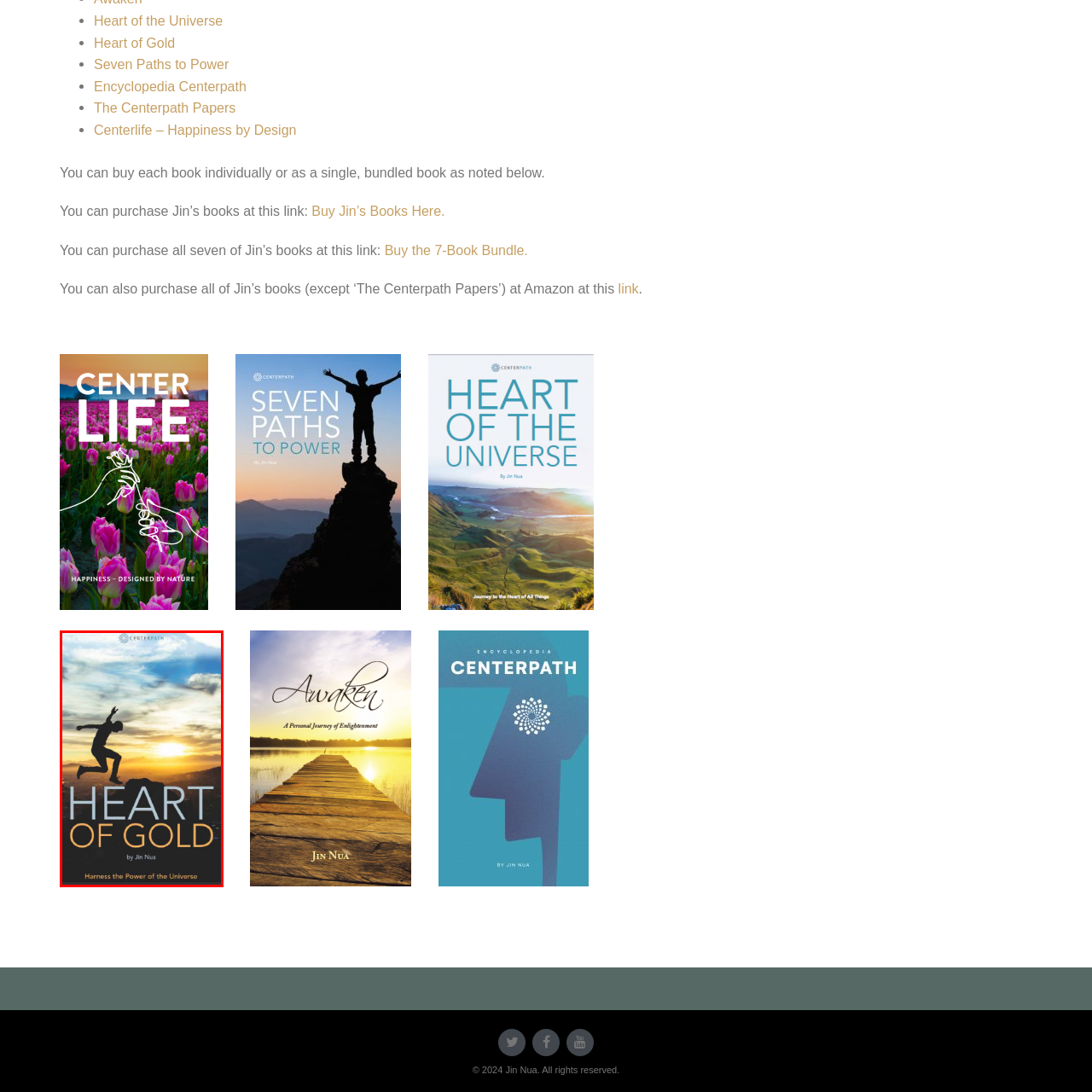Focus on the area highlighted by the red bounding box and give a thorough response to the following question, drawing from the image: What is the atmosphere created by the warm hues of the sunset?

The warm hues of the sunset create an inspiring and hopeful atmosphere, making it visually appealing as a representation of the key themes within the book, which are self-discovery and the pursuit of inner strength.